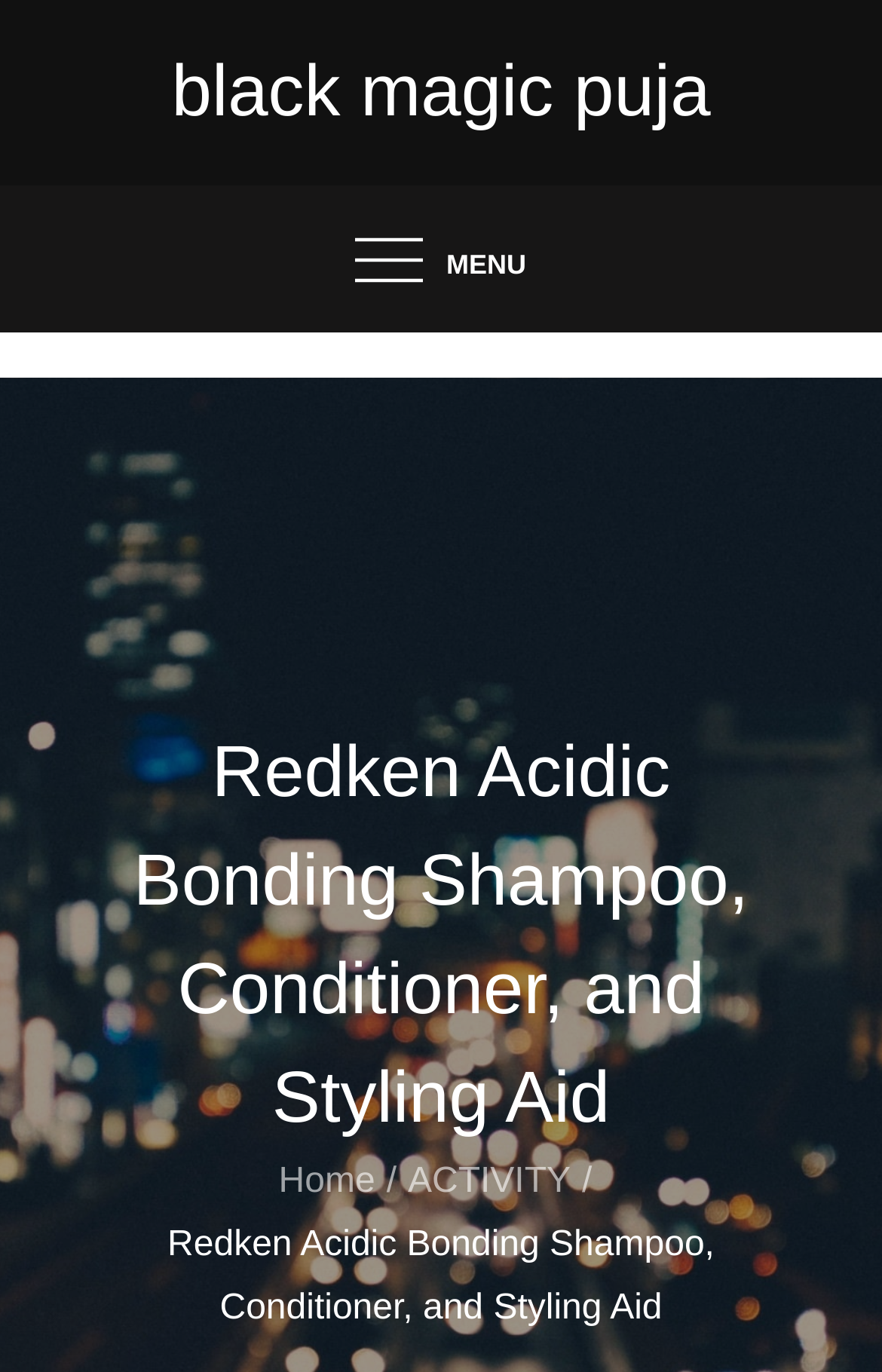Answer the following query with a single word or phrase:
How many links are in the navigation section?

3